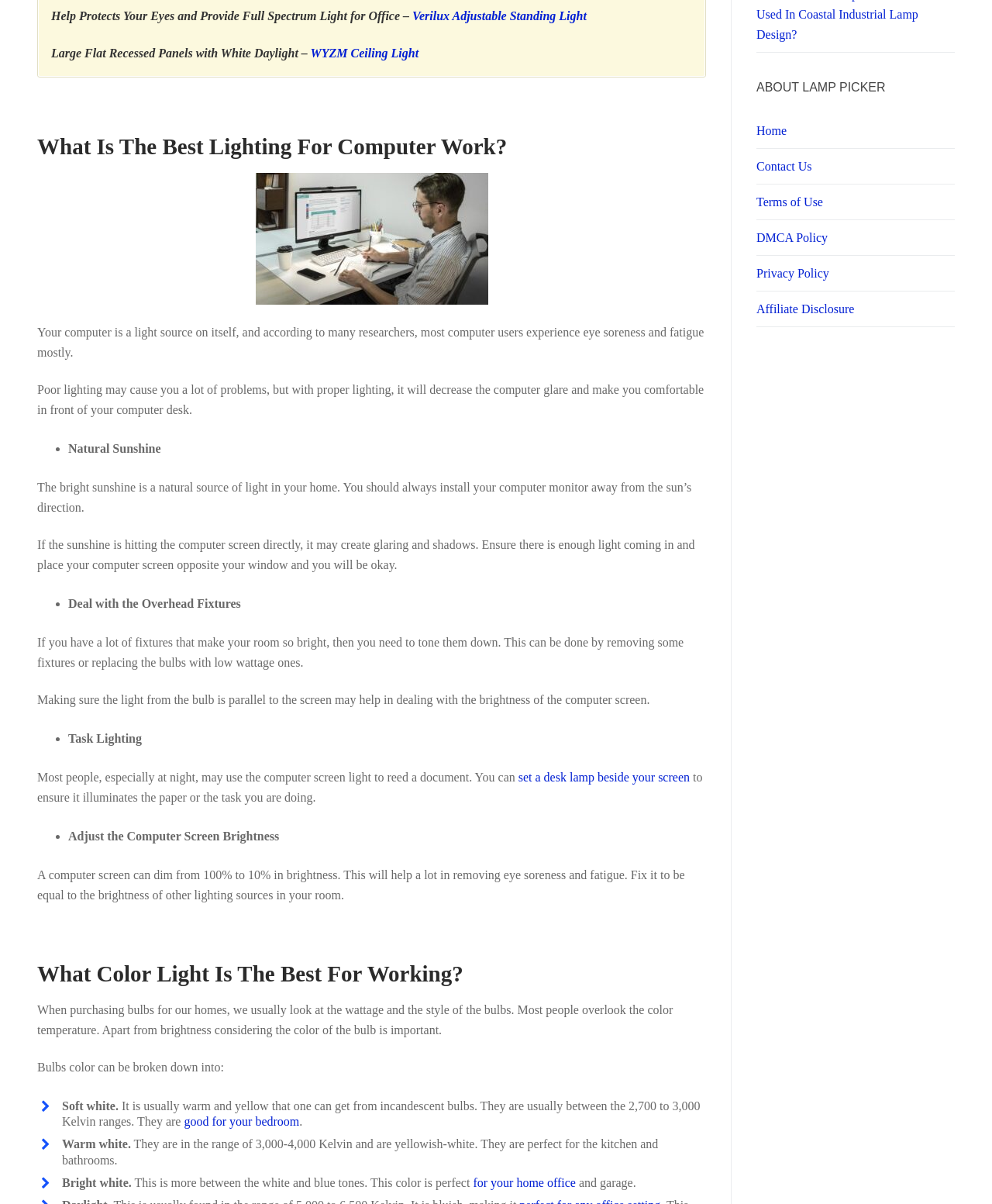Given the element description "for your home office" in the screenshot, predict the bounding box coordinates of that UI element.

[0.477, 0.977, 0.58, 0.988]